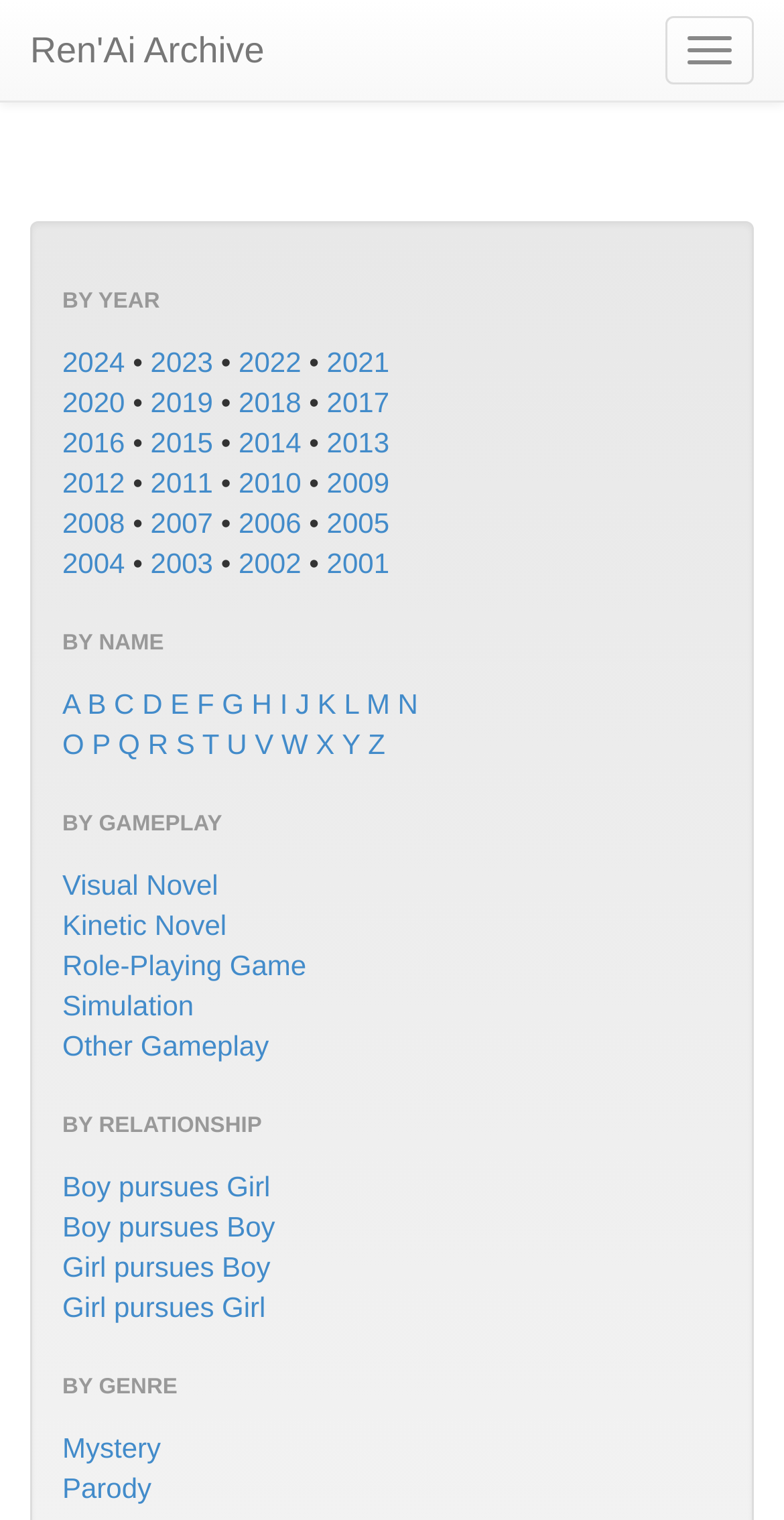How many categories are listed under 'BY GAMEPLAY'?
Identify the answer in the screenshot and reply with a single word or phrase.

5